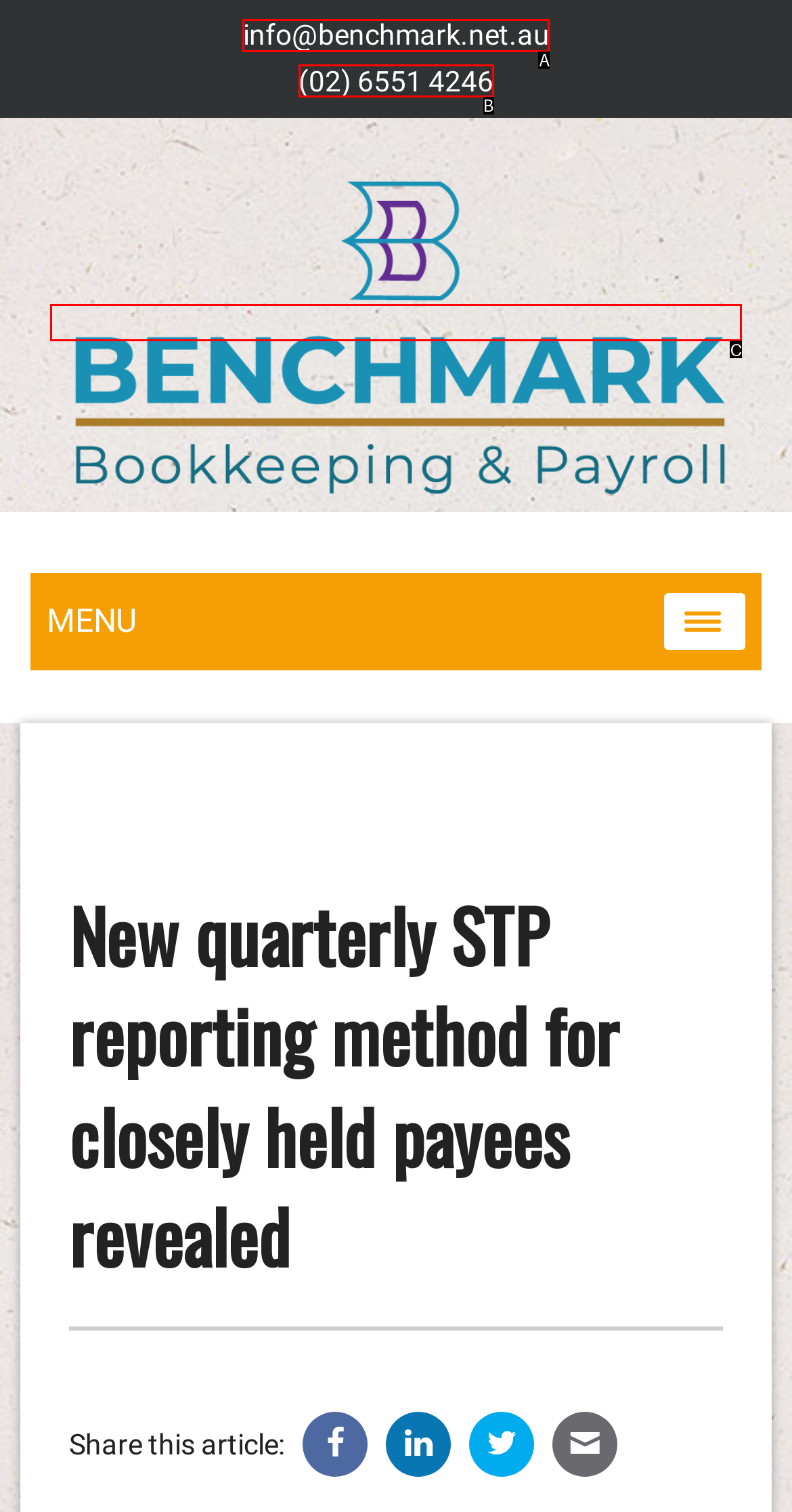Which UI element corresponds to this description: alt="Benchmark Logo"
Reply with the letter of the correct option.

C